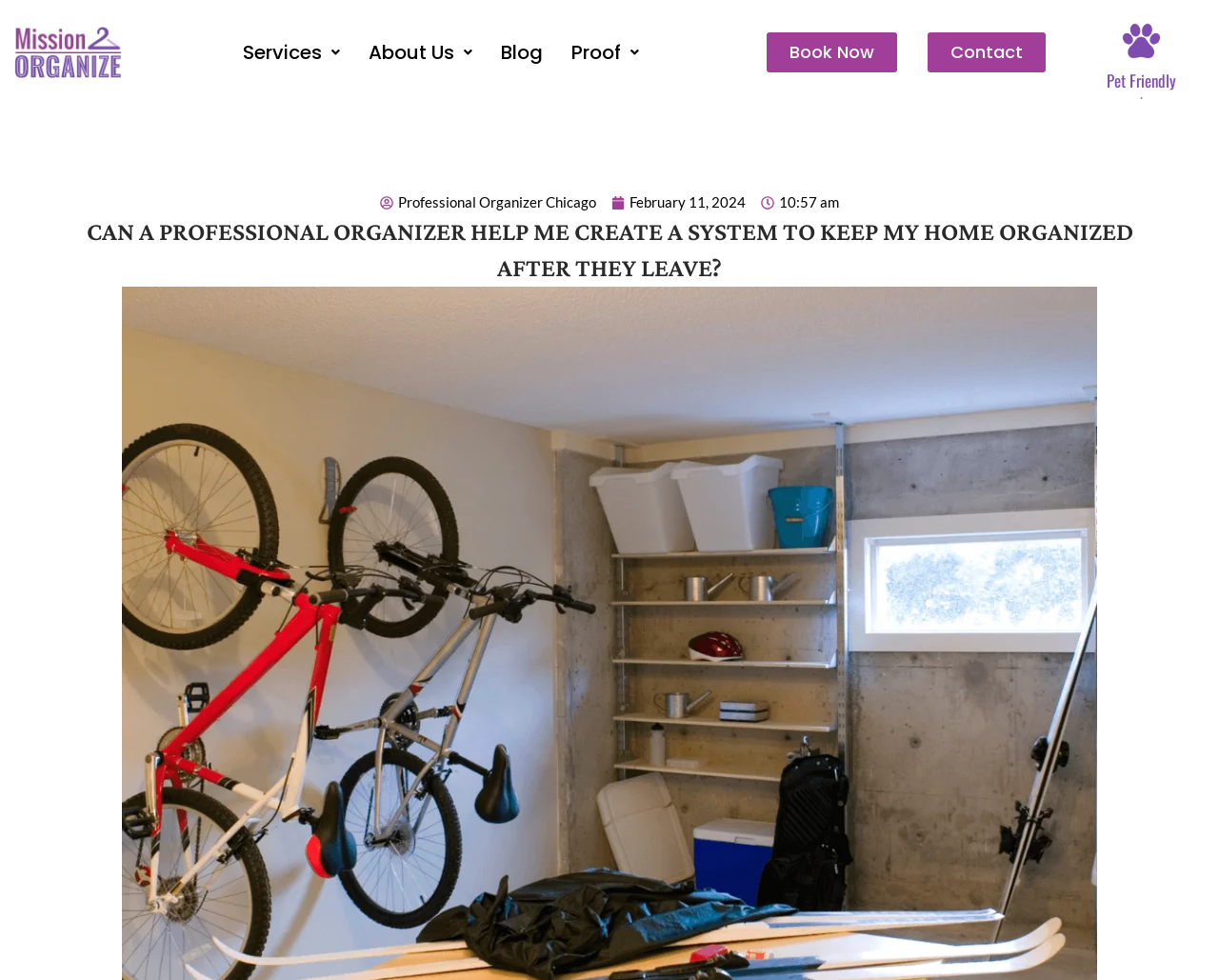Can you provide the bounding box coordinates for the element that should be clicked to implement the instruction: "Book now"?

[0.629, 0.033, 0.736, 0.074]